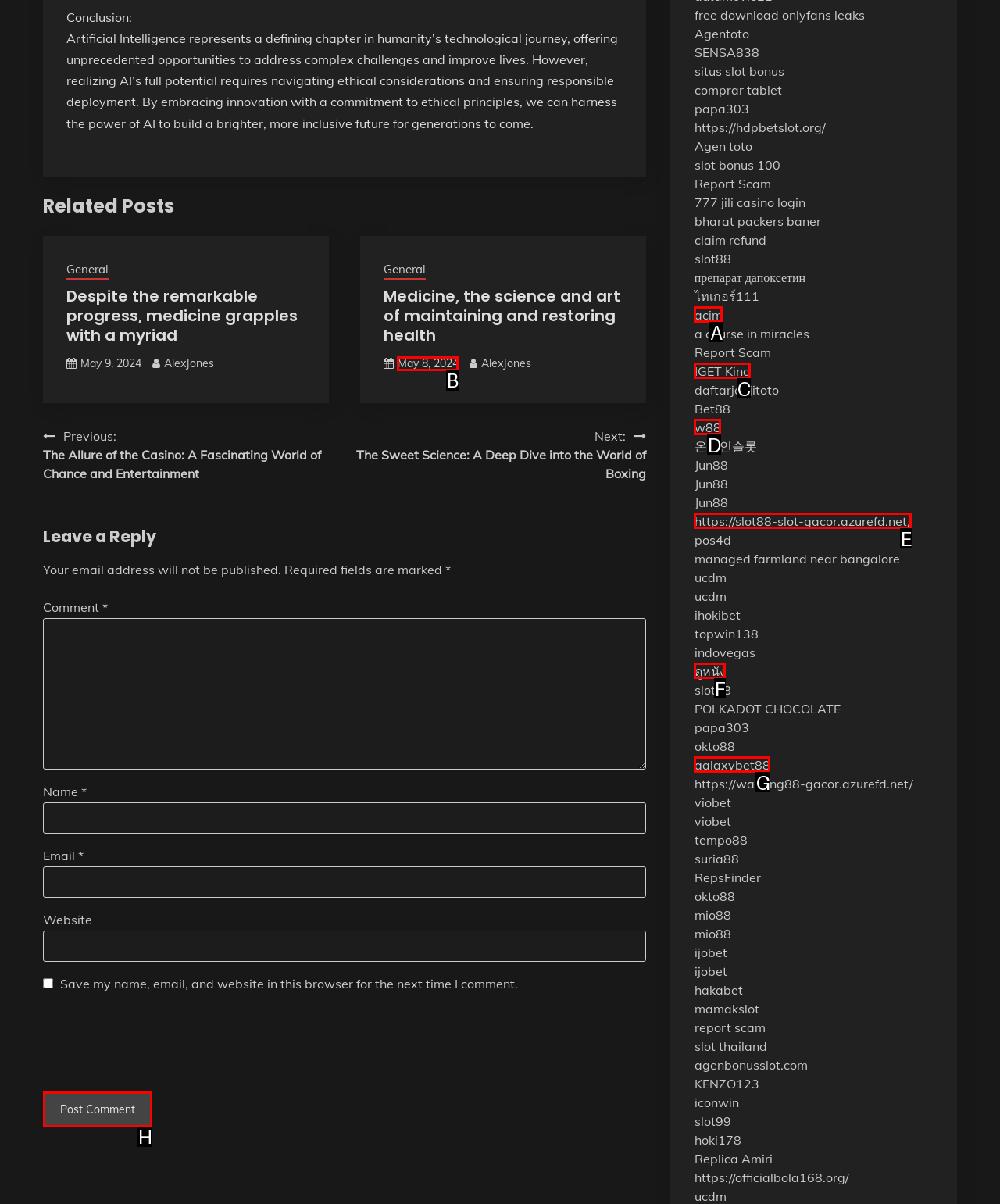Tell me the letter of the correct UI element to click for this instruction: Click on the 'Post Comment' button. Answer with the letter only.

H